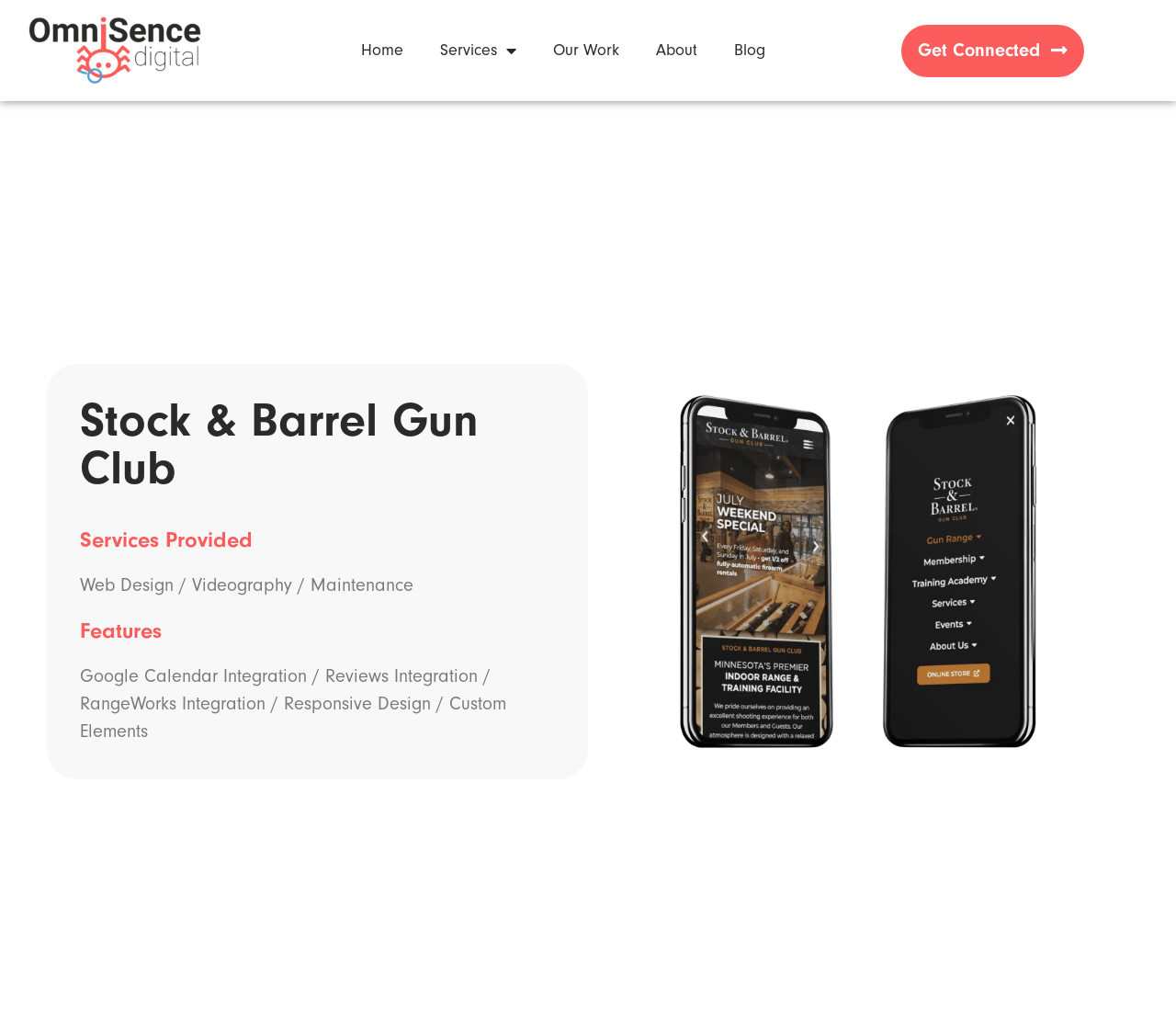Ascertain the bounding box coordinates for the UI element detailed here: "Get Connected". The coordinates should be provided as [left, top, right, bottom] with each value being a float between 0 and 1.

[0.766, 0.024, 0.922, 0.074]